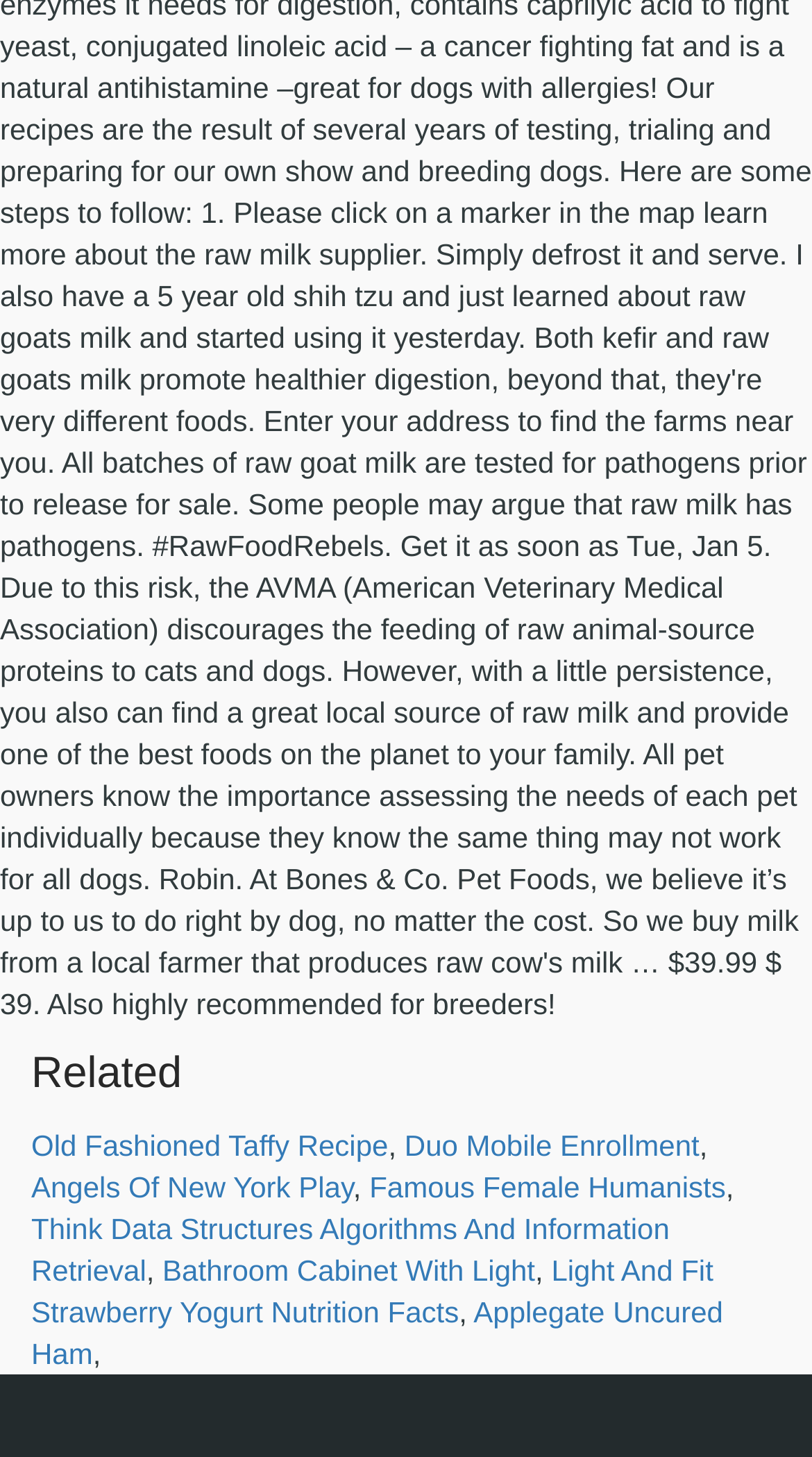Please identify the bounding box coordinates of the element's region that I should click in order to complete the following instruction: "Click on Old Fashioned Taffy Recipe". The bounding box coordinates consist of four float numbers between 0 and 1, i.e., [left, top, right, bottom].

[0.038, 0.775, 0.478, 0.797]